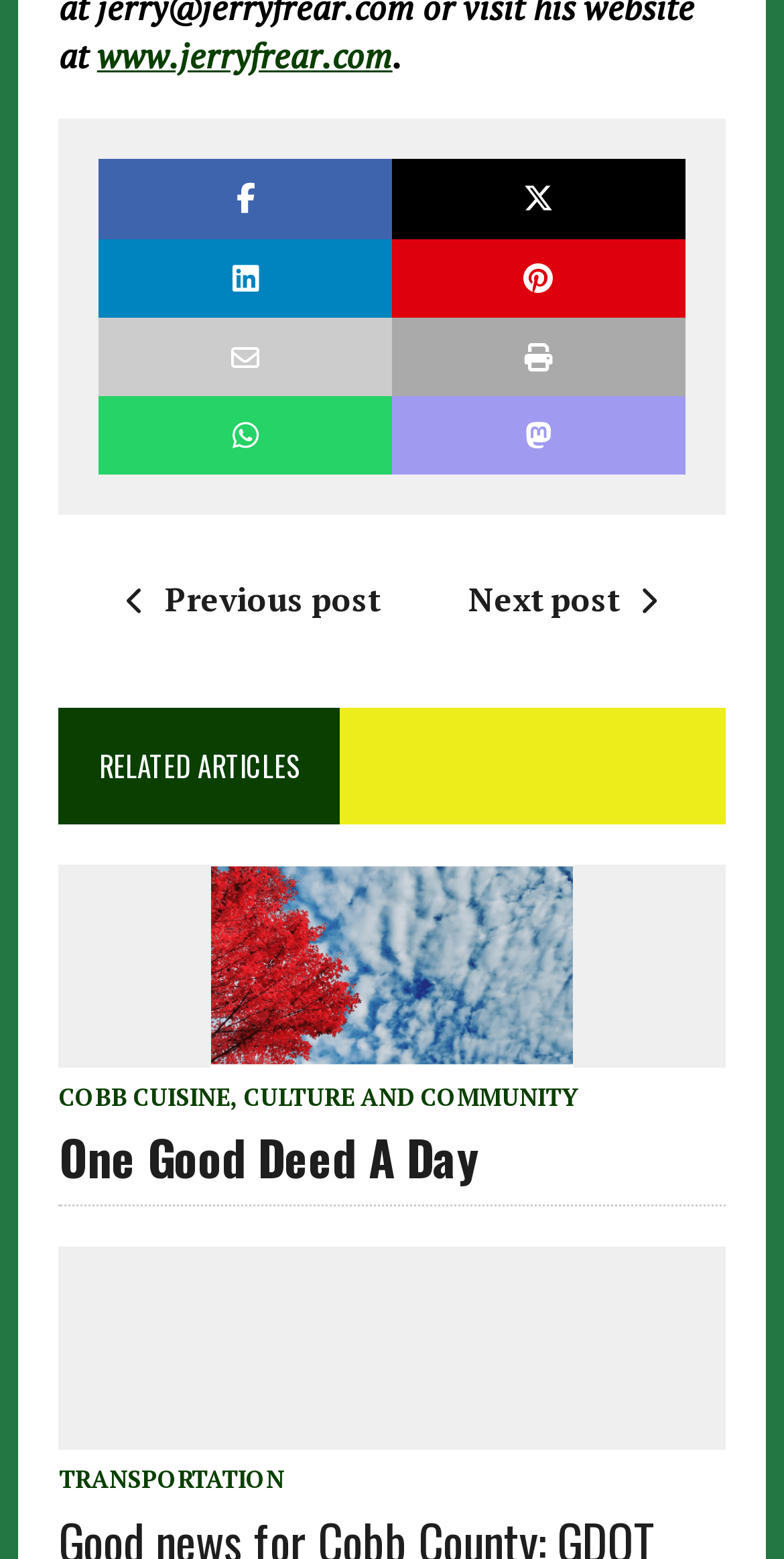Provide the bounding box coordinates of the section that needs to be clicked to accomplish the following instruction: "Explore One Good Deed A Day."

[0.075, 0.719, 0.611, 0.765]